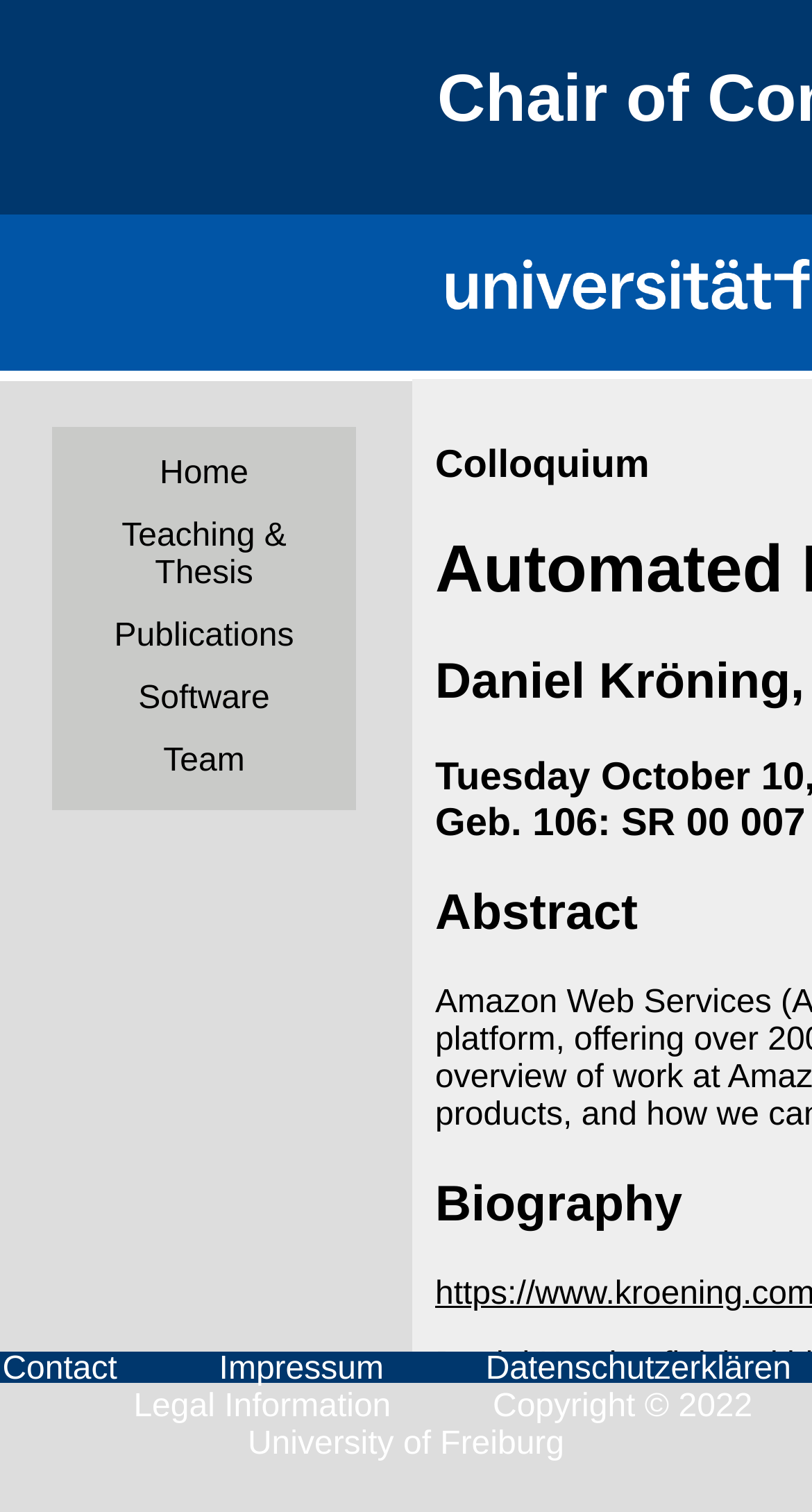Identify and provide the main heading of the webpage.

Chair of Computer Architecture